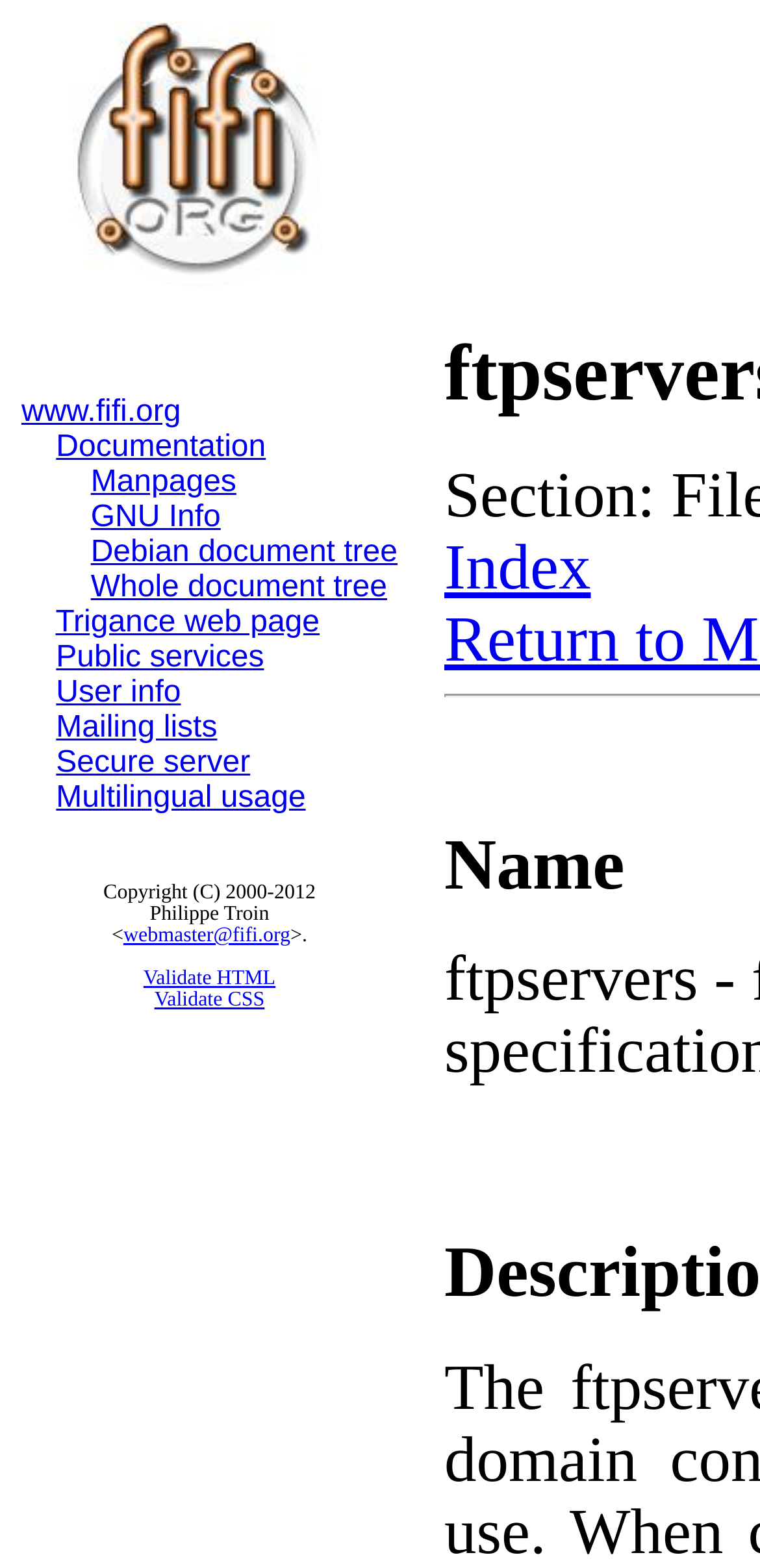Respond to the question below with a concise word or phrase:
What is the logo on the top left?

www.fifi.org